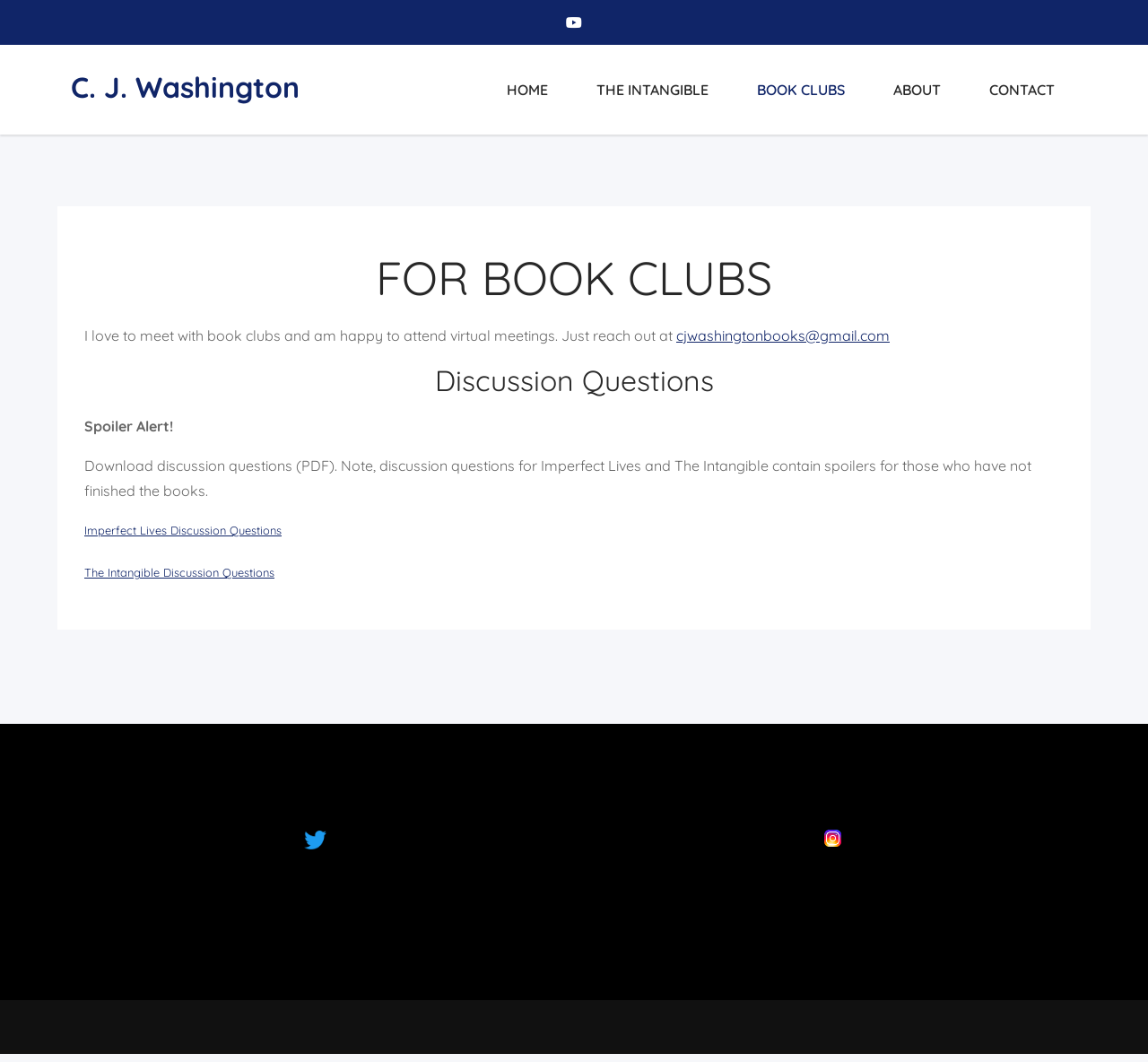Determine the bounding box coordinates of the clickable area required to perform the following instruction: "Contact the author via email". The coordinates should be represented as four float numbers between 0 and 1: [left, top, right, bottom].

[0.589, 0.307, 0.775, 0.324]